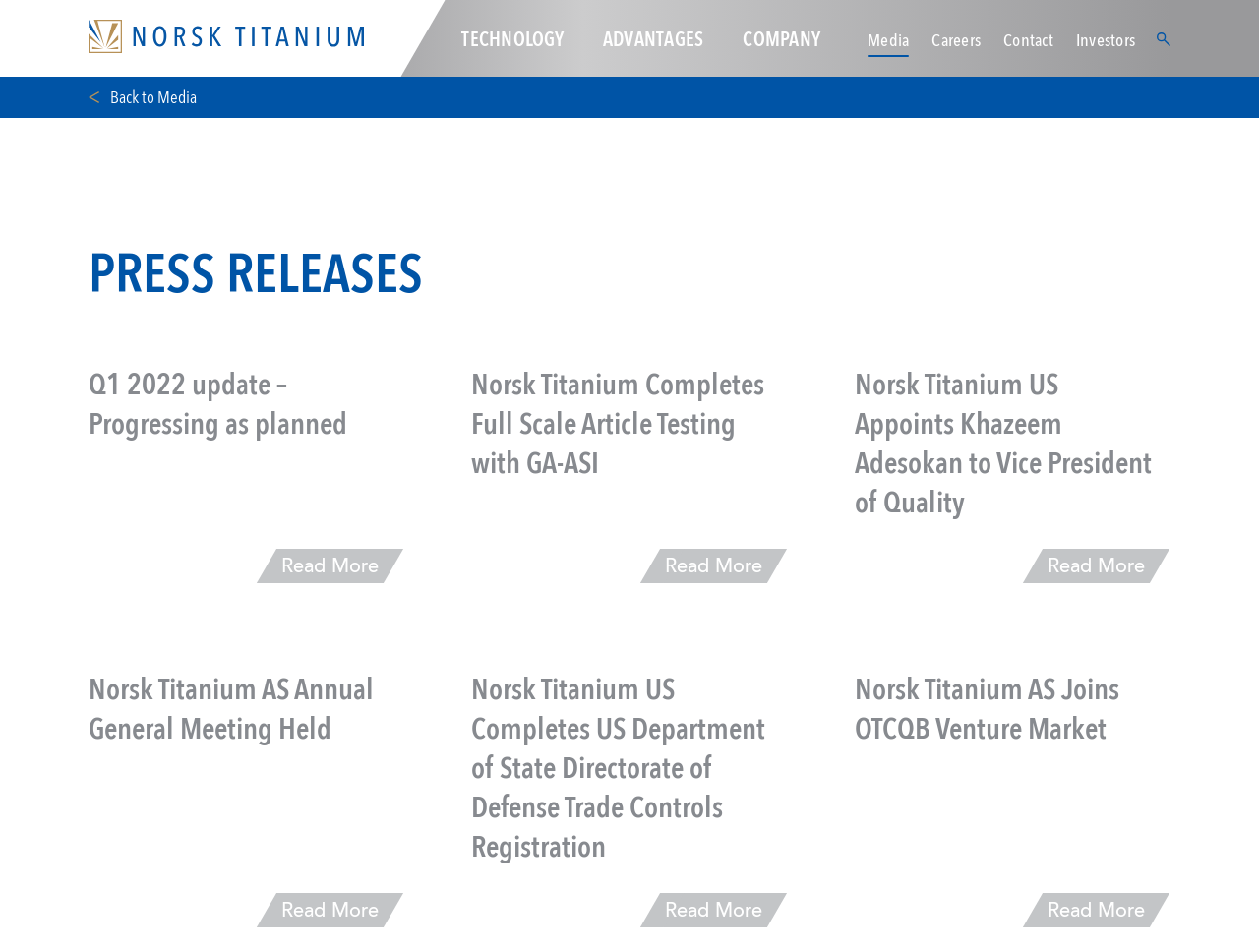Find the bounding box coordinates of the element you need to click on to perform this action: 'Click on Norsk Titanium link'. The coordinates should be represented by four float values between 0 and 1, in the format [left, top, right, bottom].

[0.07, 0.021, 0.289, 0.056]